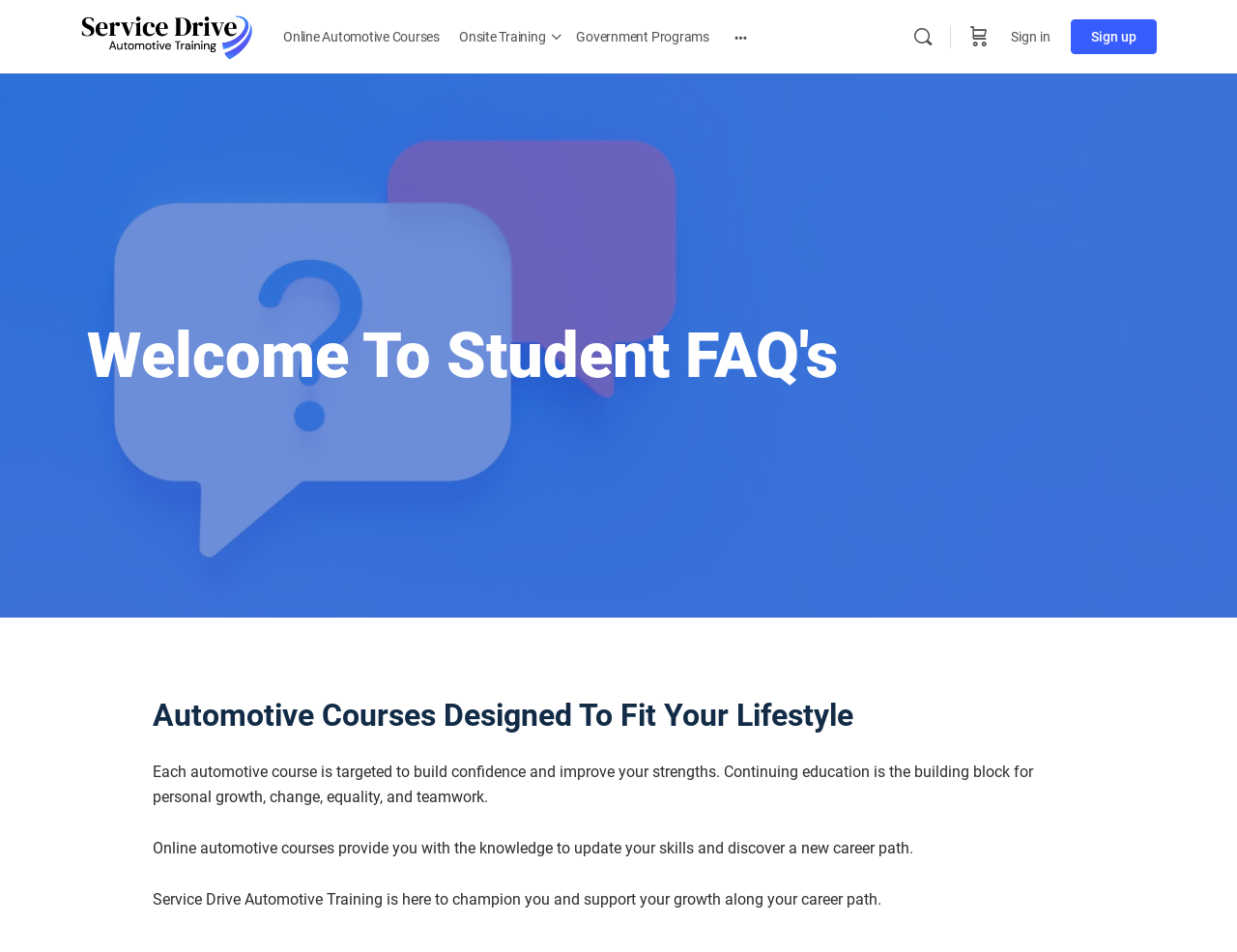Locate the bounding box of the UI element described in the following text: "alt="Service Drive Automotive Training"".

[0.065, 0.023, 0.205, 0.051]